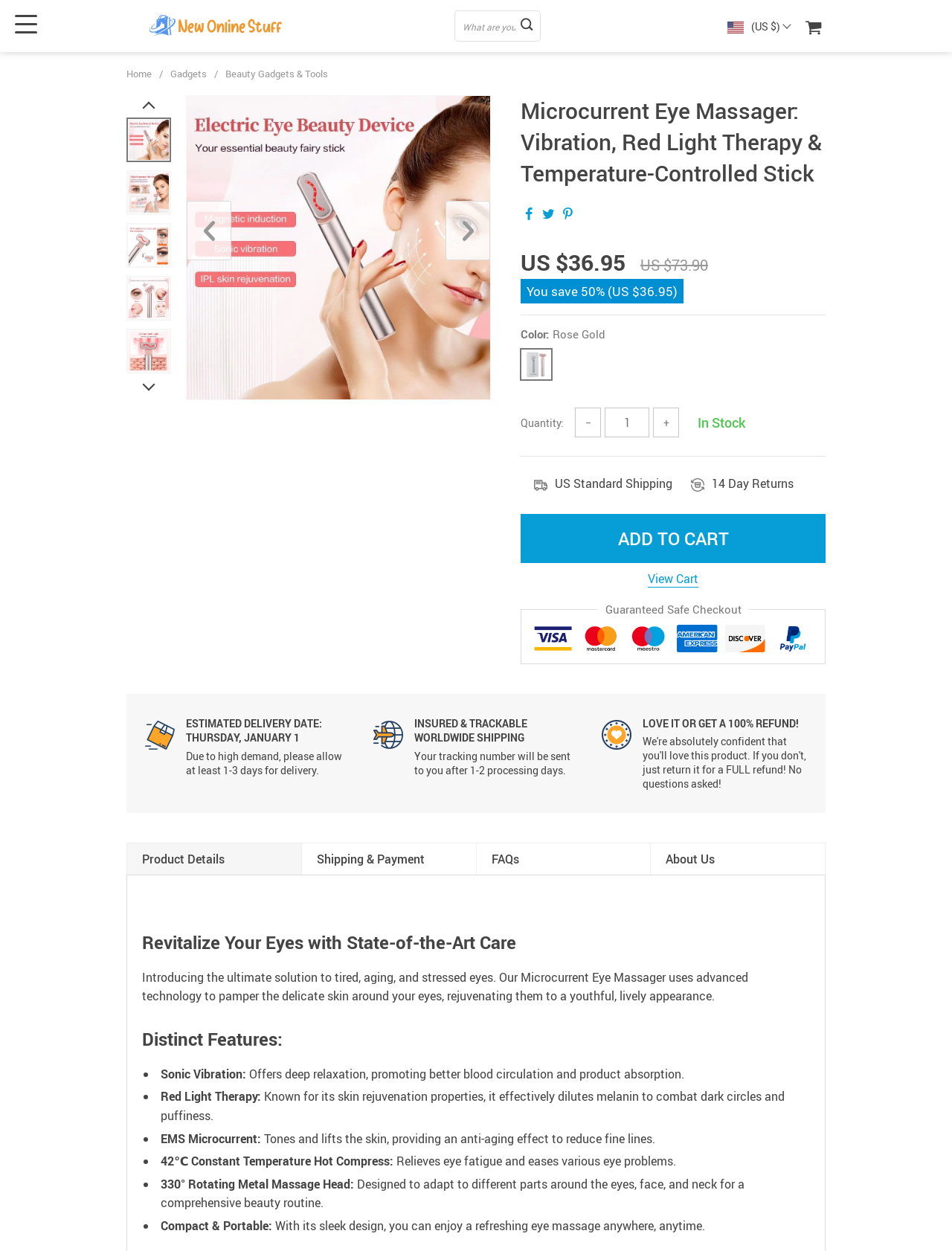Generate a thorough caption detailing the webpage content.

This webpage is about a Microcurrent Eye Massager product, featuring vibration, red light therapy, and temperature-controlled stick. At the top, there is a search bar with a placeholder text "What are you looking for?" and a currency indicator "(US $)". Below that, there are several navigation links, including "Home", "Gadgets", and "Beauty Gadgets & Tools". 

On the left side, there are 12 small images, possibly product thumbnails or icons. 

The main product information section starts with a heading "Microcurrent Eye Massager: Vibration, Red Light Therapy & Temperature-Controlled Stick" followed by three social media links. The product price is displayed as "US $36.95" with a discount label "You save 50% (US $36.95)" and an original price "US $73.90". 

Below the price, there are product details, including color options ("Rose Gold" with a corresponding image), quantity selection buttons, and a "ADD TO CART" button. The product's availability is indicated as "In Stock". 

Further down, there are shipping and return policy information, including "US Standard Shipping", "14 Day Returns", and an estimated delivery date. 

The webpage also features a section with product details, including a heading "Revitalize Your Eyes with State-of-the-Art Care" and a paragraph describing the product's benefits. 

The "Distinct Features" section lists the product's key features, including sonic vibration, red light therapy, EMS microcurrent, 42℃ constant temperature hot compress, and a 330° rotating metal massage head. Each feature is accompanied by a brief description.